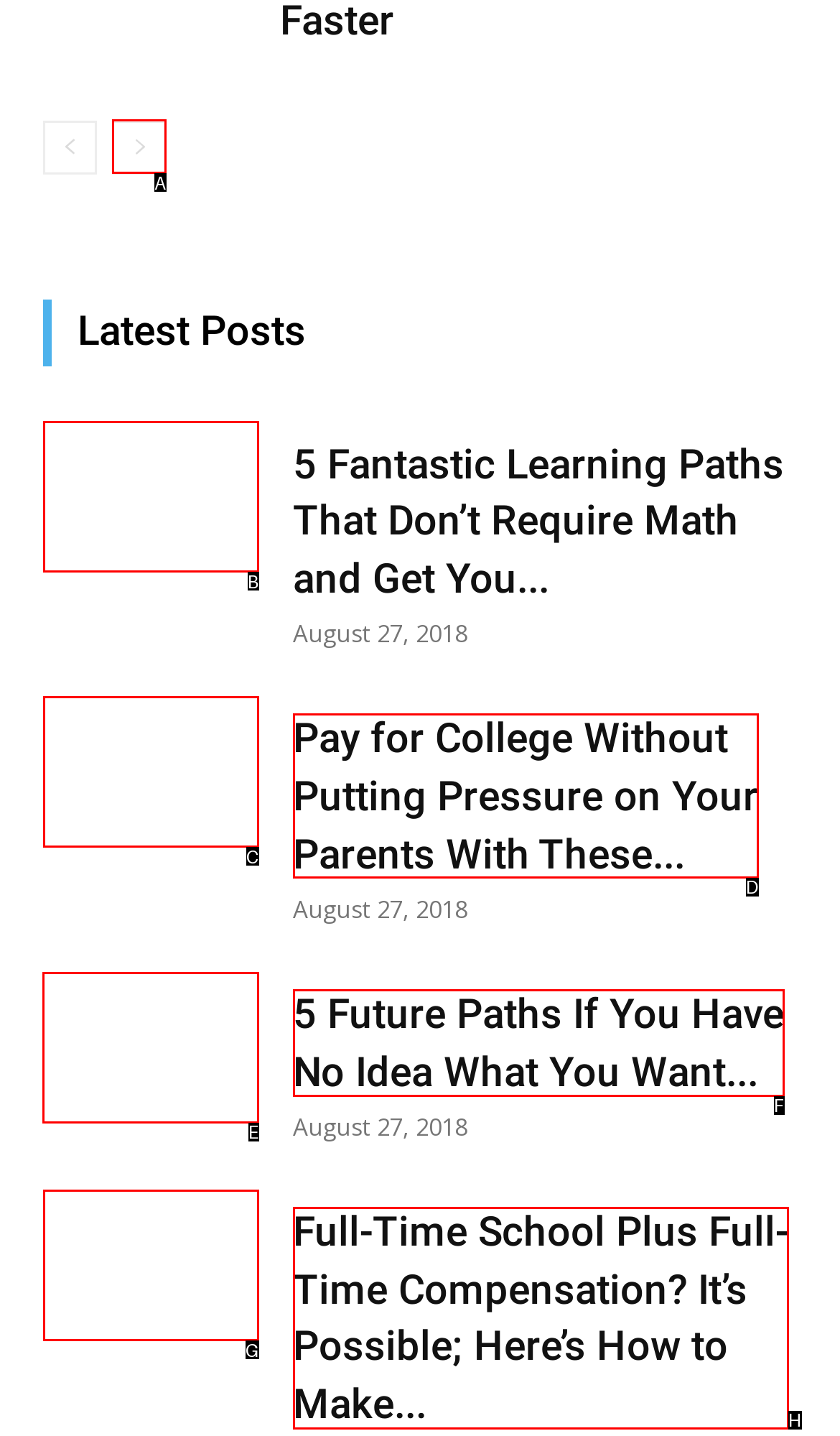Indicate which red-bounded element should be clicked to perform the task: browse post '5 Future Paths If You Have No Idea What You Want to Do, But Want Better Compensation' Answer with the letter of the correct option.

E